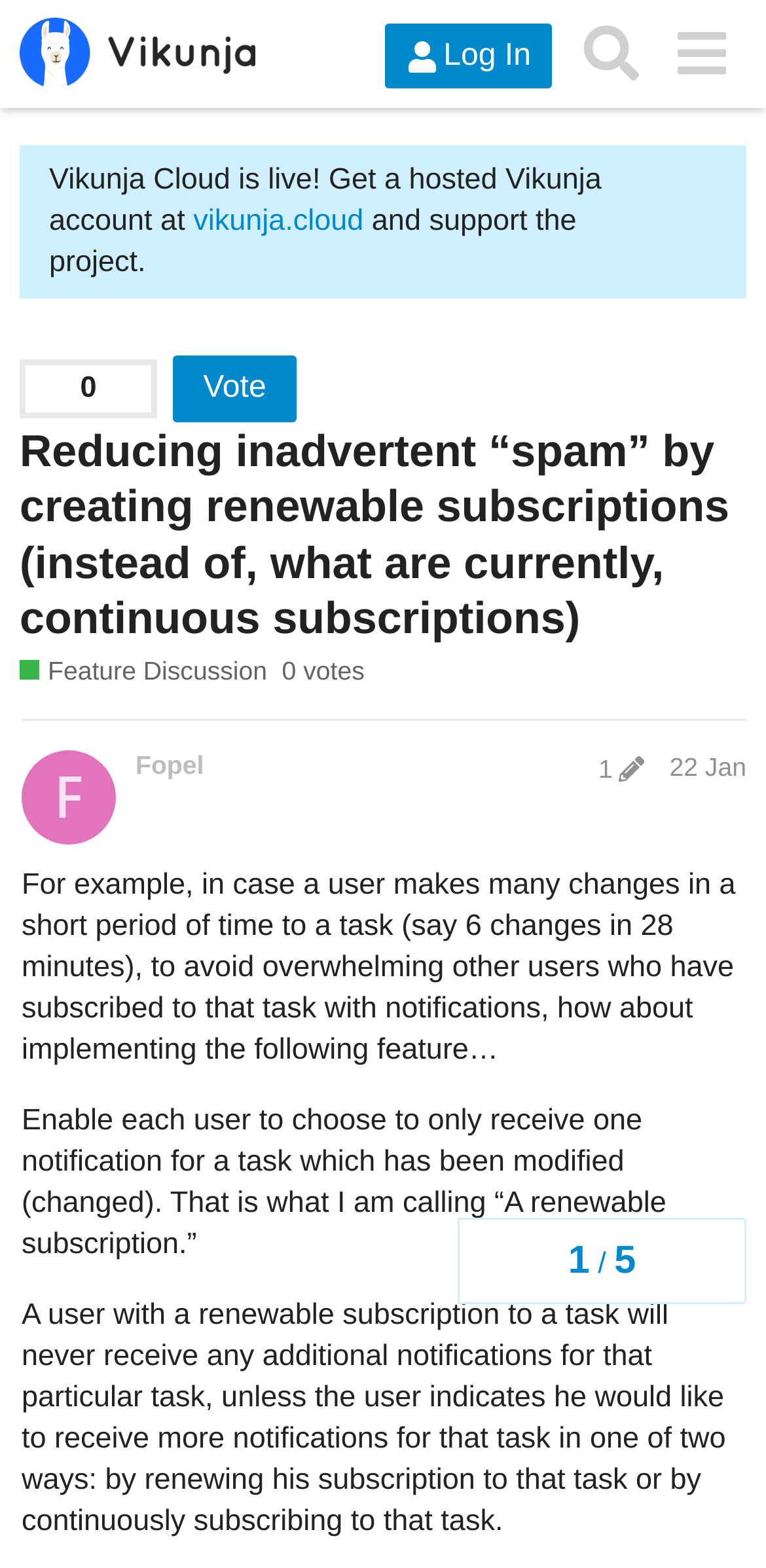Identify the bounding box coordinates of the area you need to click to perform the following instruction: "Search for topics".

[0.741, 0.006, 0.857, 0.063]